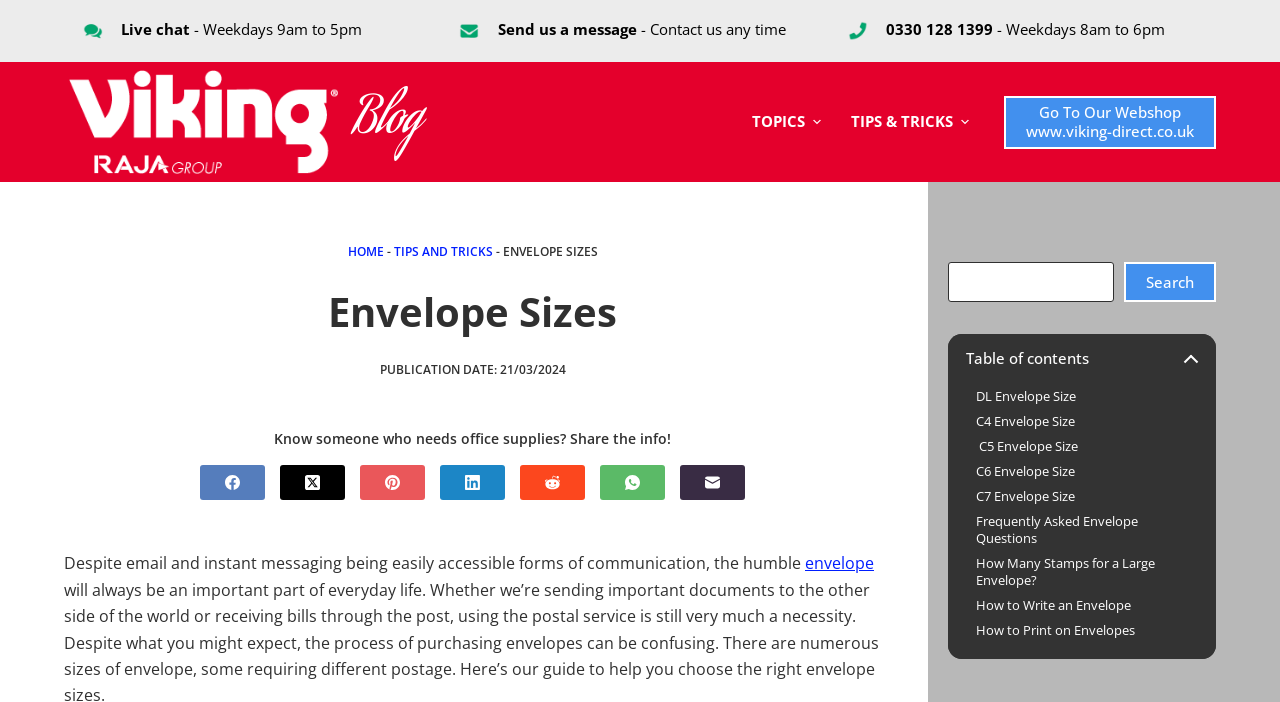Please identify the bounding box coordinates of the element that needs to be clicked to execute the following command: "Share on Facebook". Provide the bounding box using four float numbers between 0 and 1, formatted as [left, top, right, bottom].

[0.157, 0.663, 0.207, 0.713]